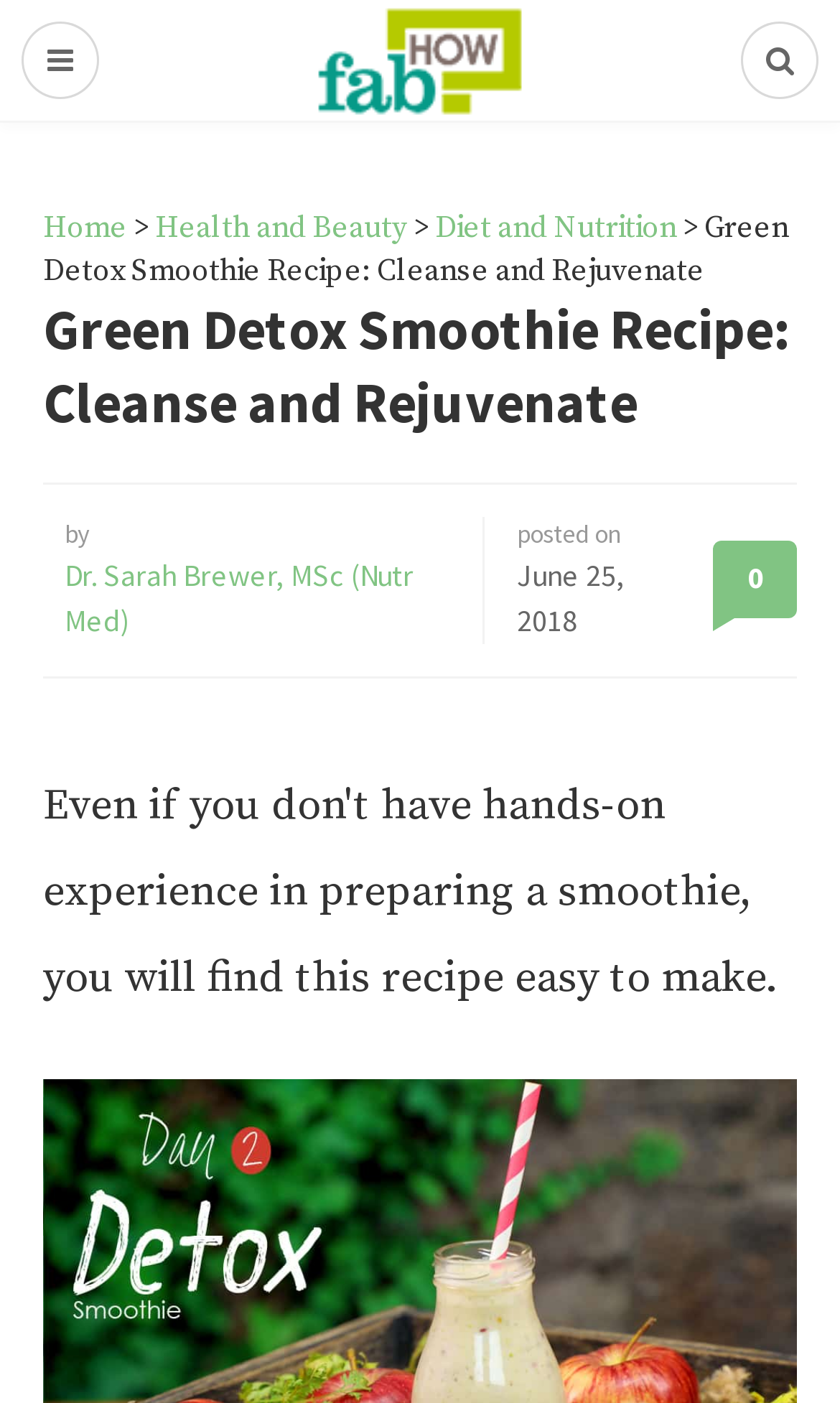Determine the bounding box coordinates of the UI element described by: "Home".

[0.051, 0.149, 0.151, 0.177]